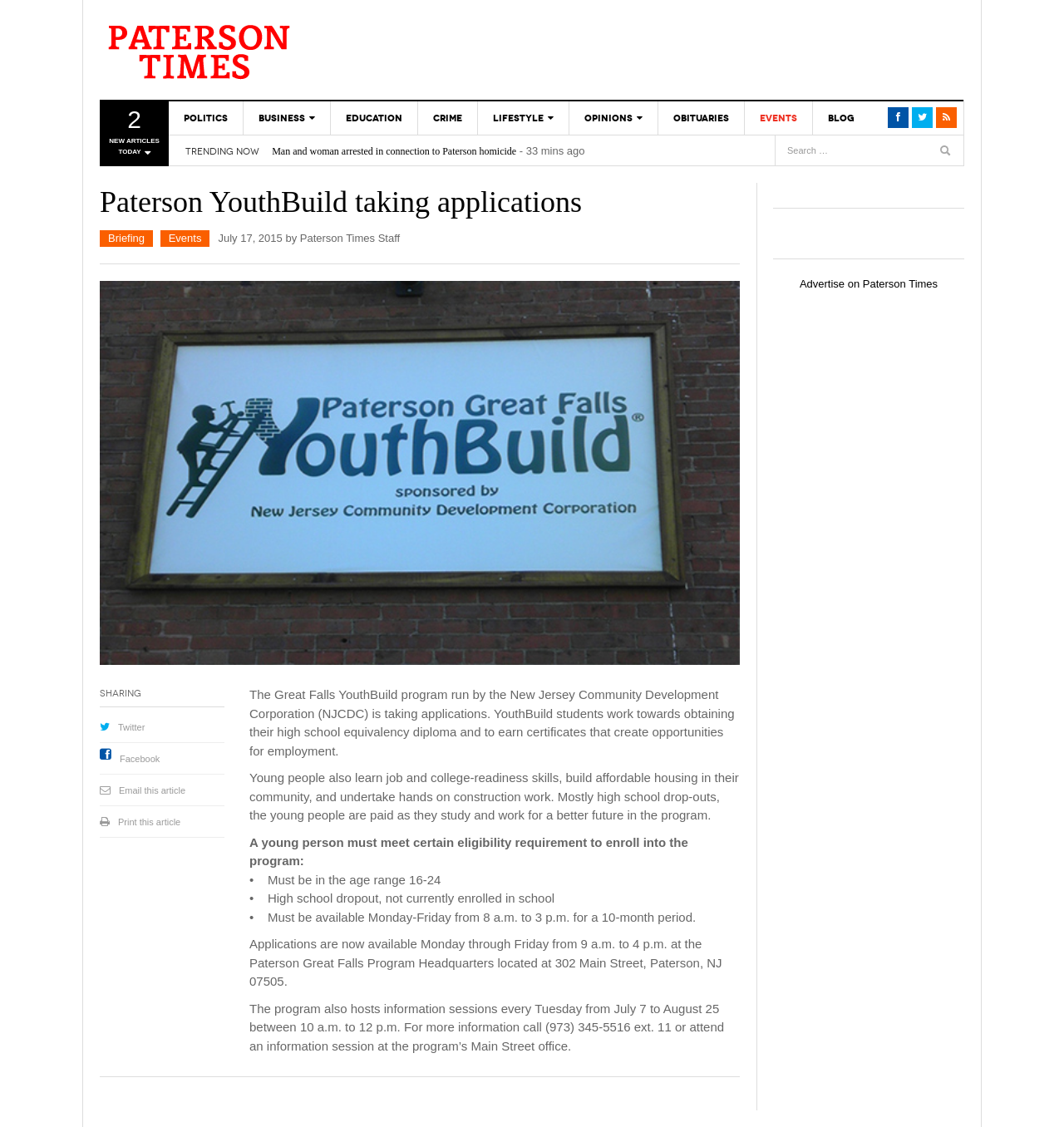What is the name of the program taking applications?
Based on the image, answer the question in a detailed manner.

Based on the webpage content, I found that the program taking applications is called YouthBuild, which is run by the New Jersey Community Development Corporation (NJCDC).